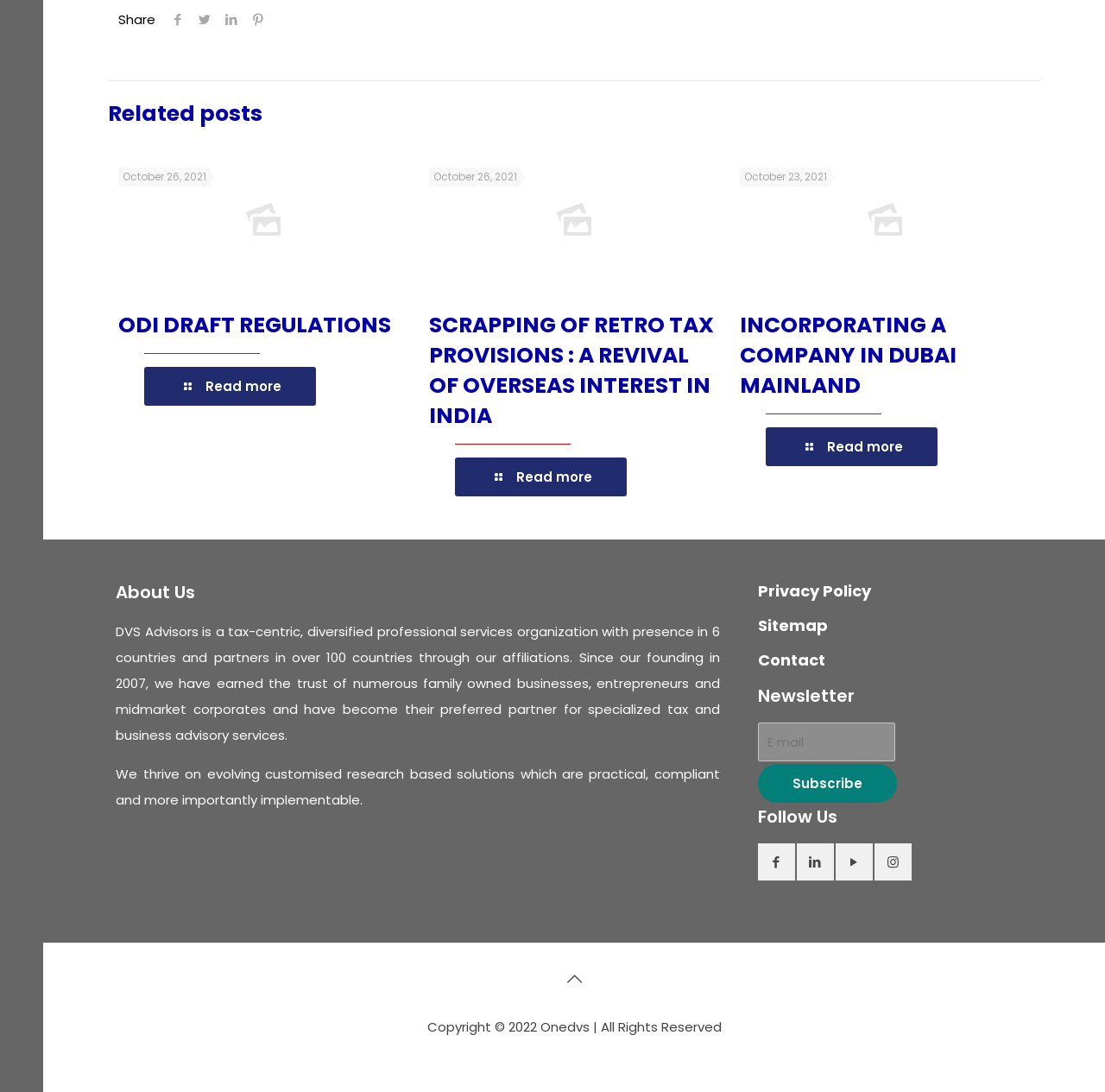Specify the bounding box coordinates of the element's region that should be clicked to achieve the following instruction: "Read more about ODI DRAFT REGULATIONS". The bounding box coordinates consist of four float numbers between 0 and 1, in the format [left, top, right, bottom].

[0.13, 0.336, 0.286, 0.372]